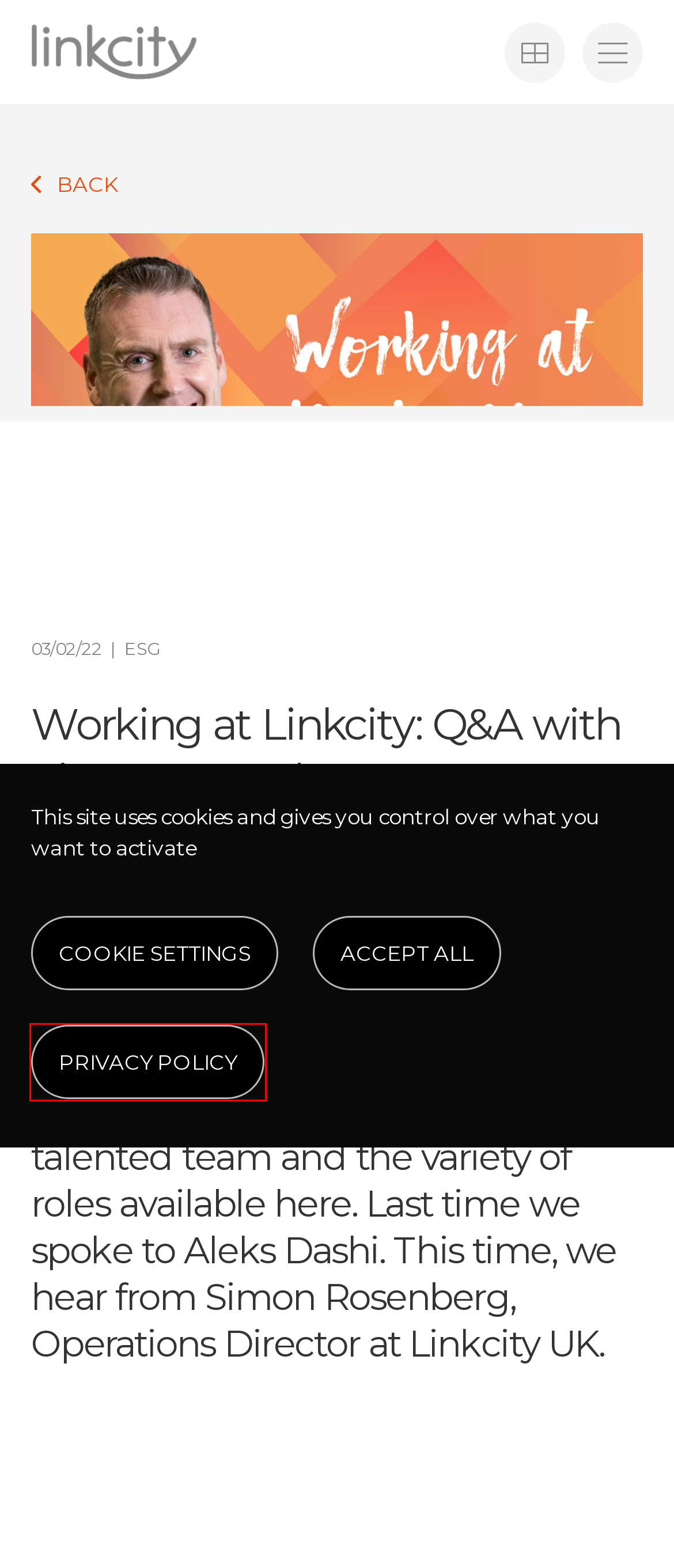Please examine the screenshot provided, which contains a red bounding box around a UI element. Select the webpage description that most accurately describes the new page displayed after clicking the highlighted element. Here are the candidates:
A. Cookie statement - Bouygues UK
B. Modern Slavery Act - Bouygues UK
C. Team - Linkcity
D. Get In Touch - Linkcity
E. Developments - Linkcity
F. Sustainability - Linkcity
G. Home - Linkcity
H. Privacy Notice - Bouygues UK

H